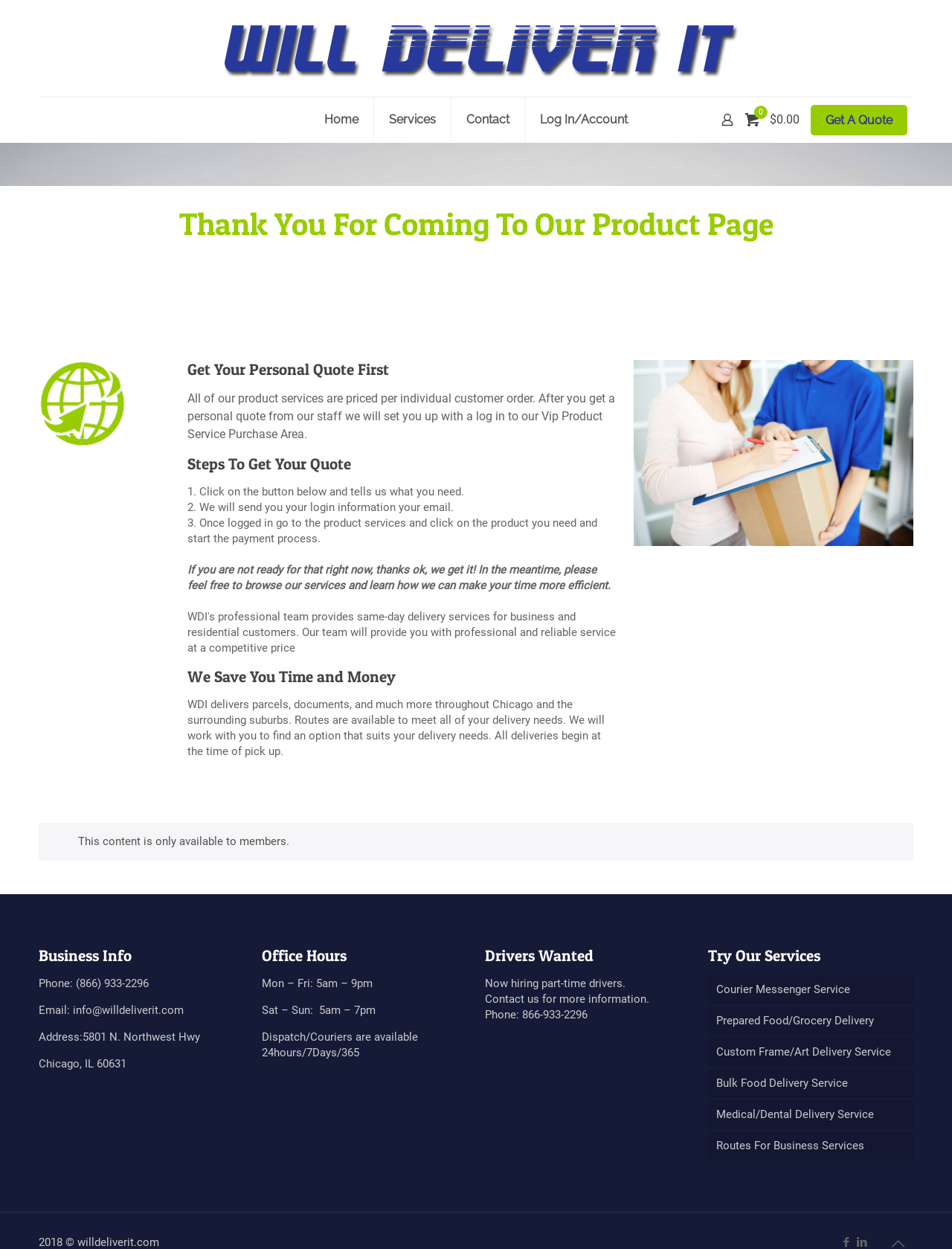Answer the question using only a single word or phrase: 
What is the company's phone number?

(866) 933-2296